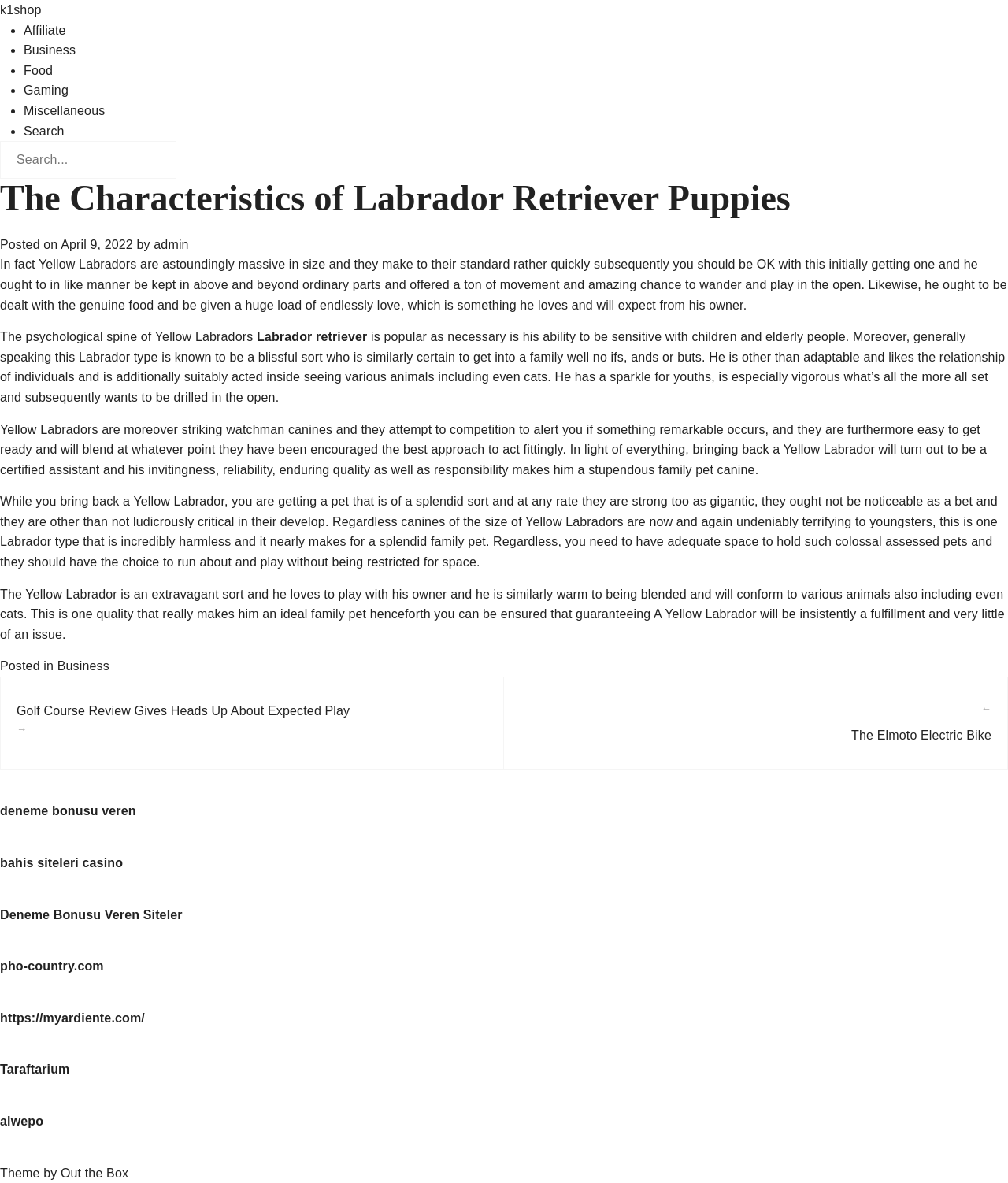What is the name of the author of the article?
Using the image provided, answer with just one word or phrase.

admin